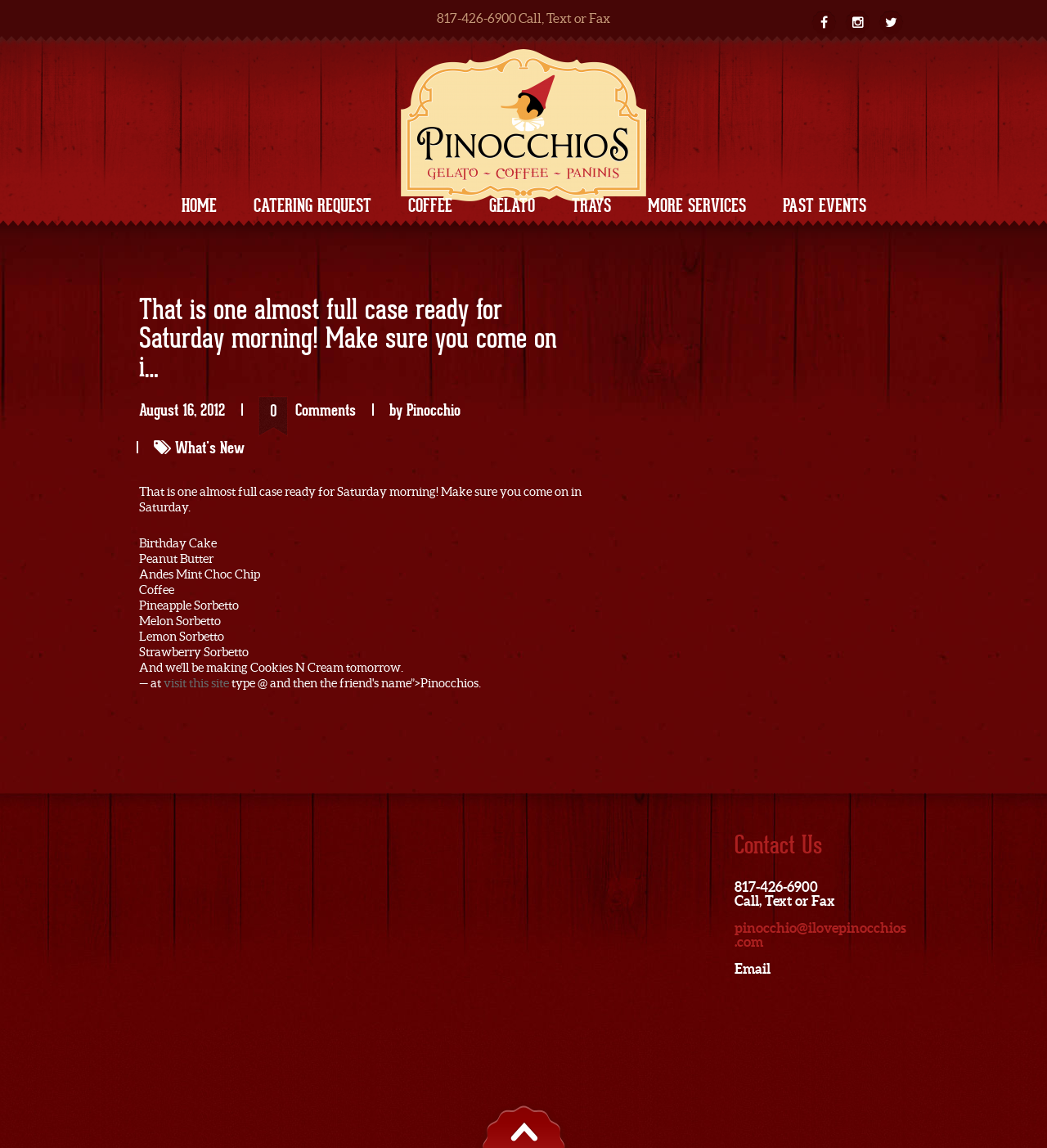Determine the bounding box coordinates of the clickable region to carry out the instruction: "View the COFFEE page".

[0.378, 0.16, 0.443, 0.197]